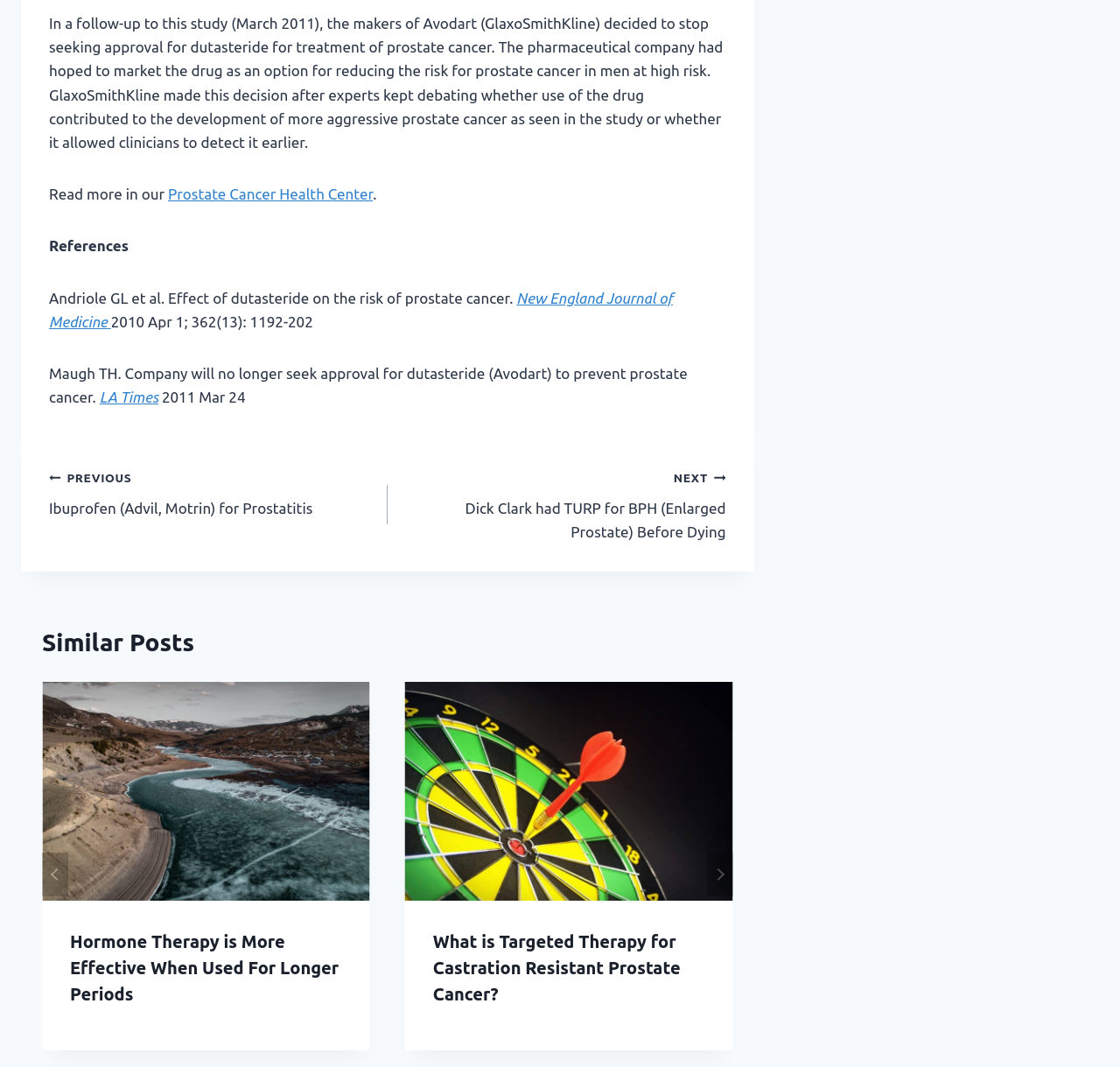Using floating point numbers between 0 and 1, provide the bounding box coordinates in the format (top-left x, top-left y, bottom-right x, bottom-right y). Locate the UI element described here: LA Times

[0.089, 0.364, 0.141, 0.38]